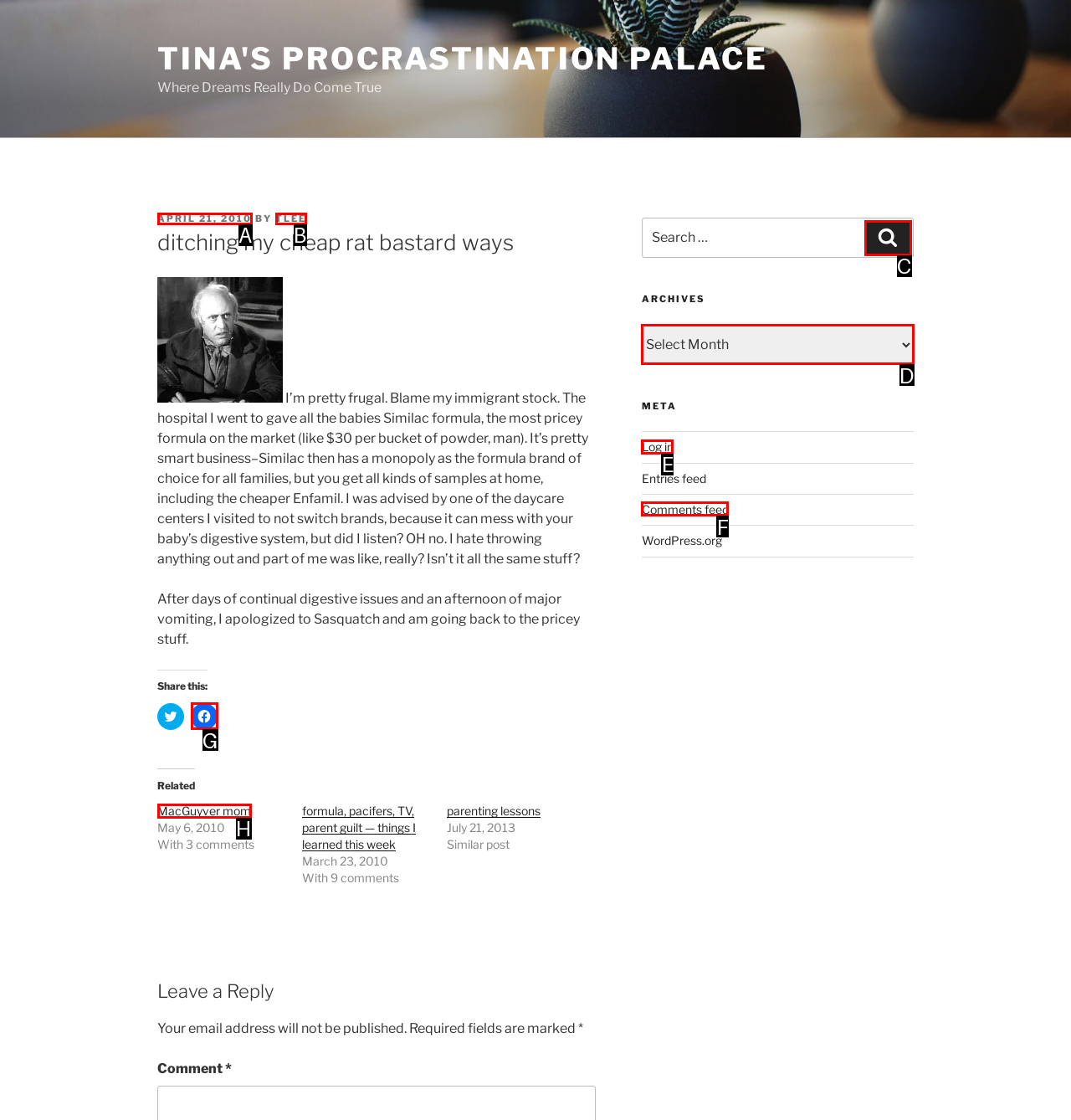Determine the HTML element that best matches this description: Search from the given choices. Respond with the corresponding letter.

C